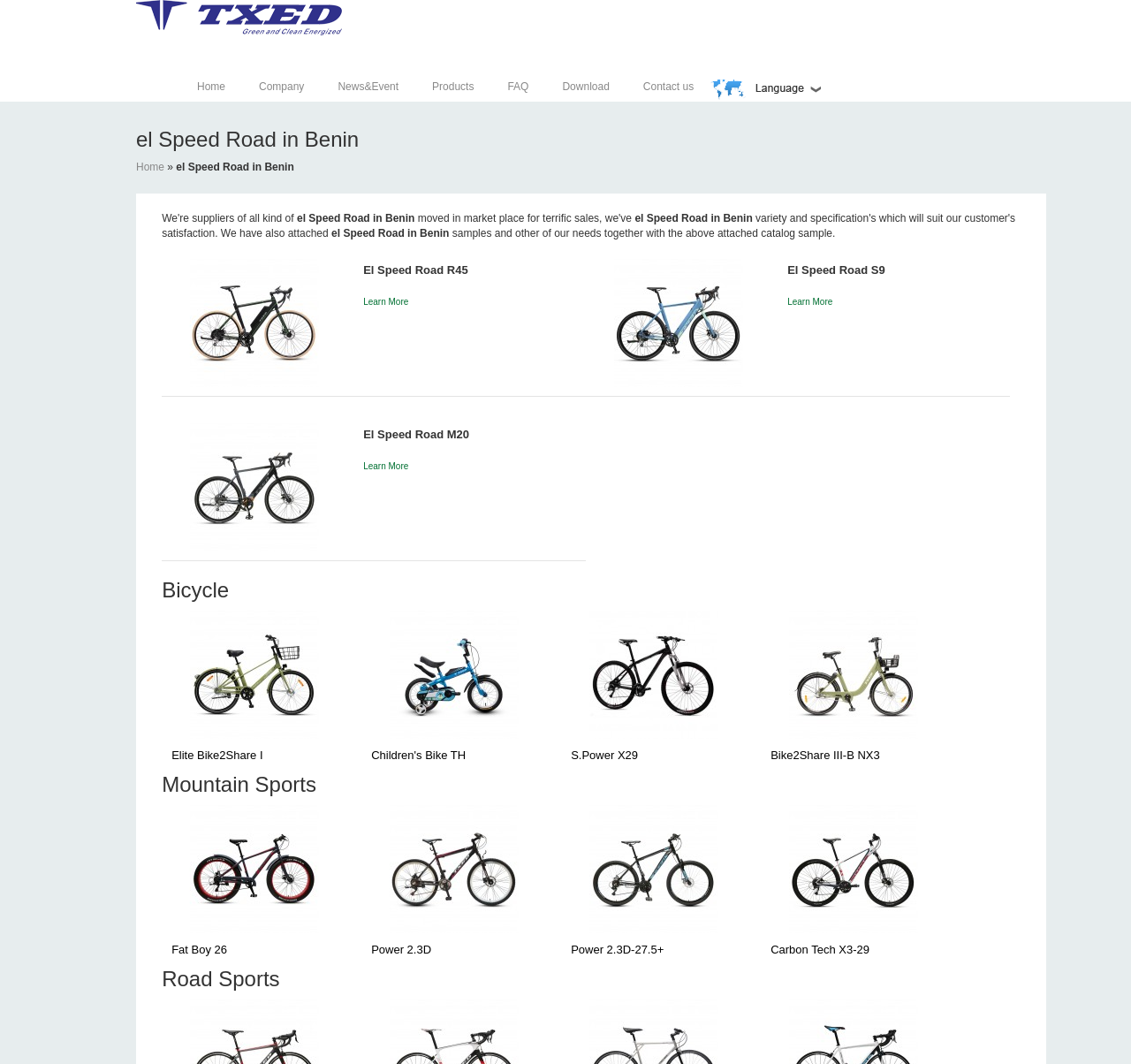Please specify the bounding box coordinates of the clickable region necessary for completing the following instruction: "Explore 'Road Sports' category". The coordinates must consist of four float numbers between 0 and 1, i.e., [left, top, right, bottom].

[0.143, 0.909, 0.902, 0.931]